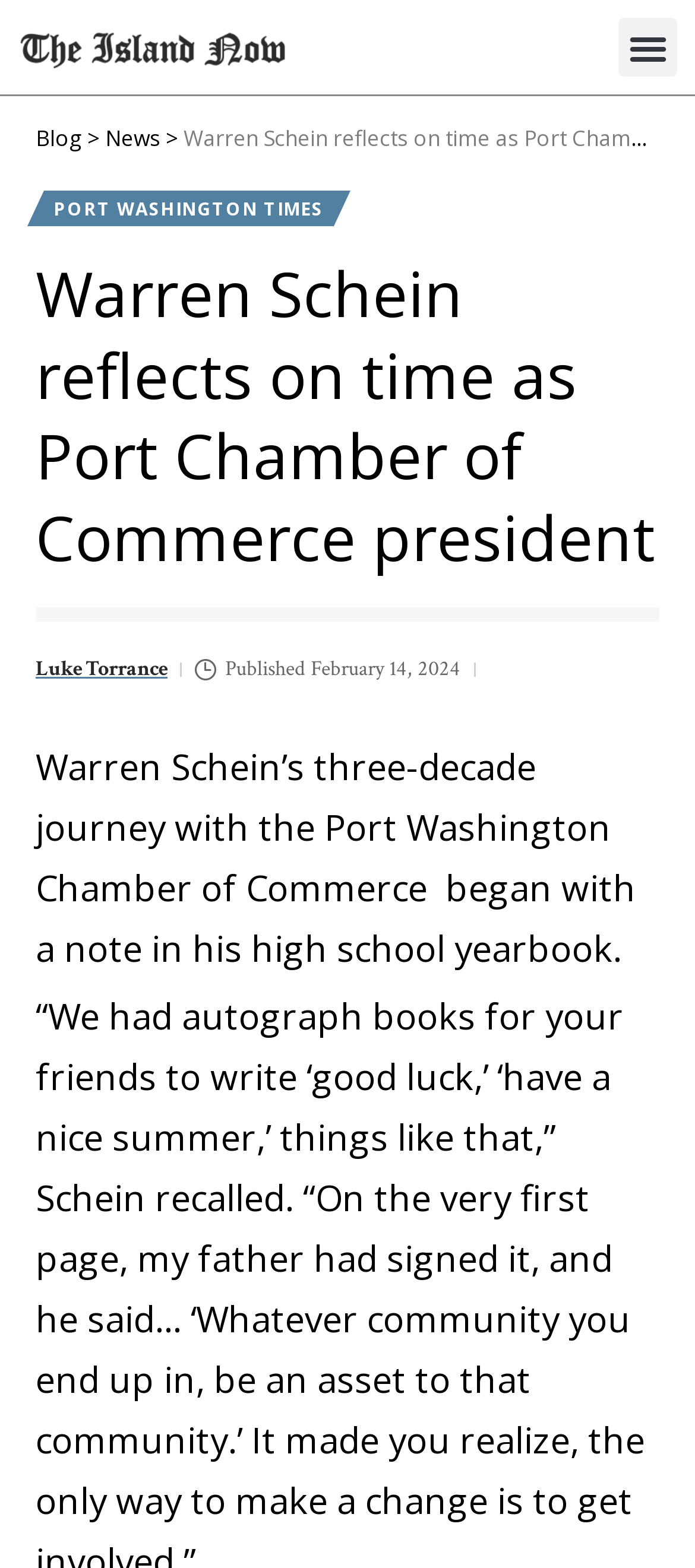What is the date of publication of the article?
Give a detailed response to the question by analyzing the screenshot.

I found the answer by looking at the time element with the text 'Published February 14, 2024', which indicates the date of publication of the article.